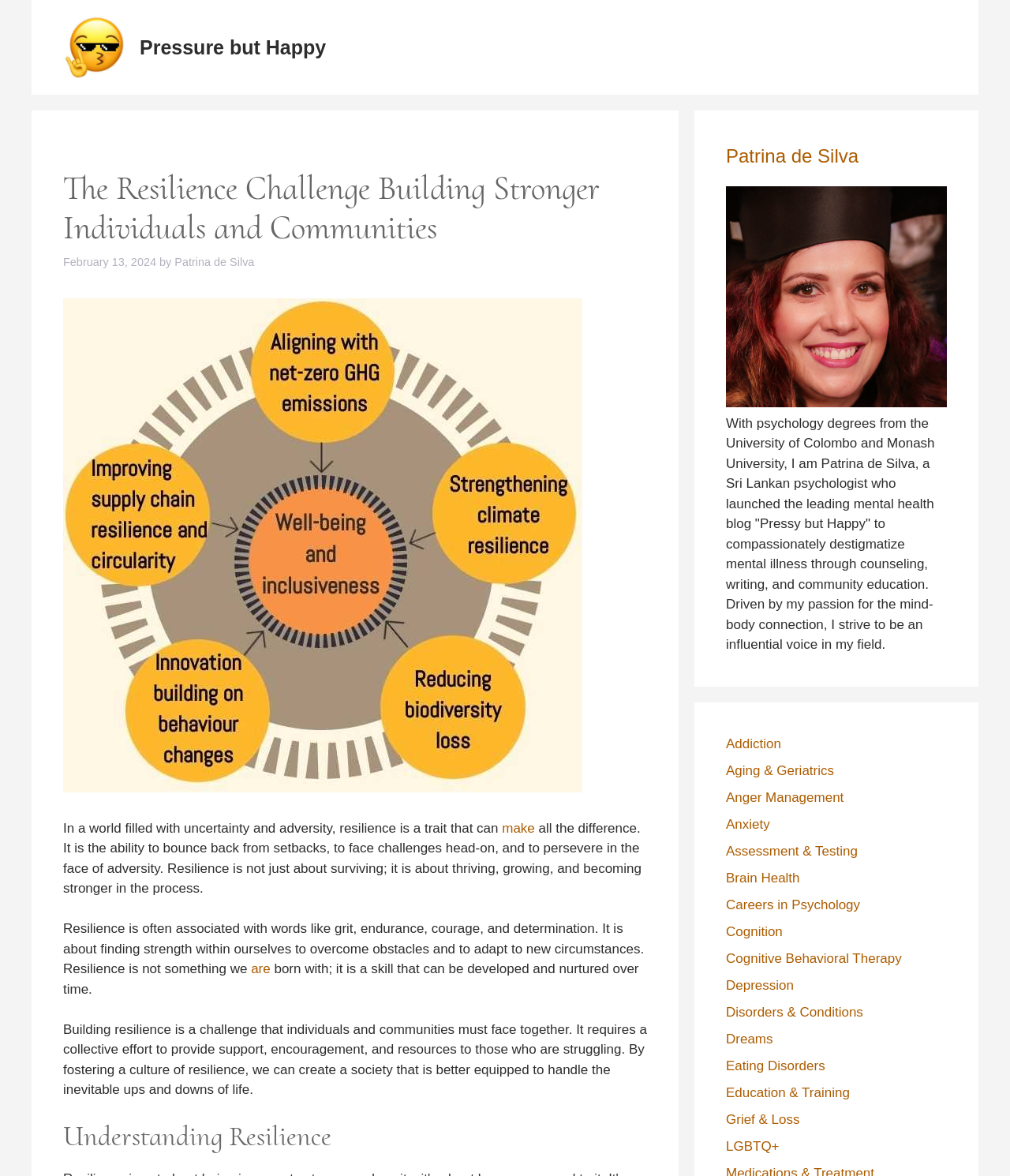Respond to the question below with a concise word or phrase:
What is the profession of Patrina de Silva?

Psychologist